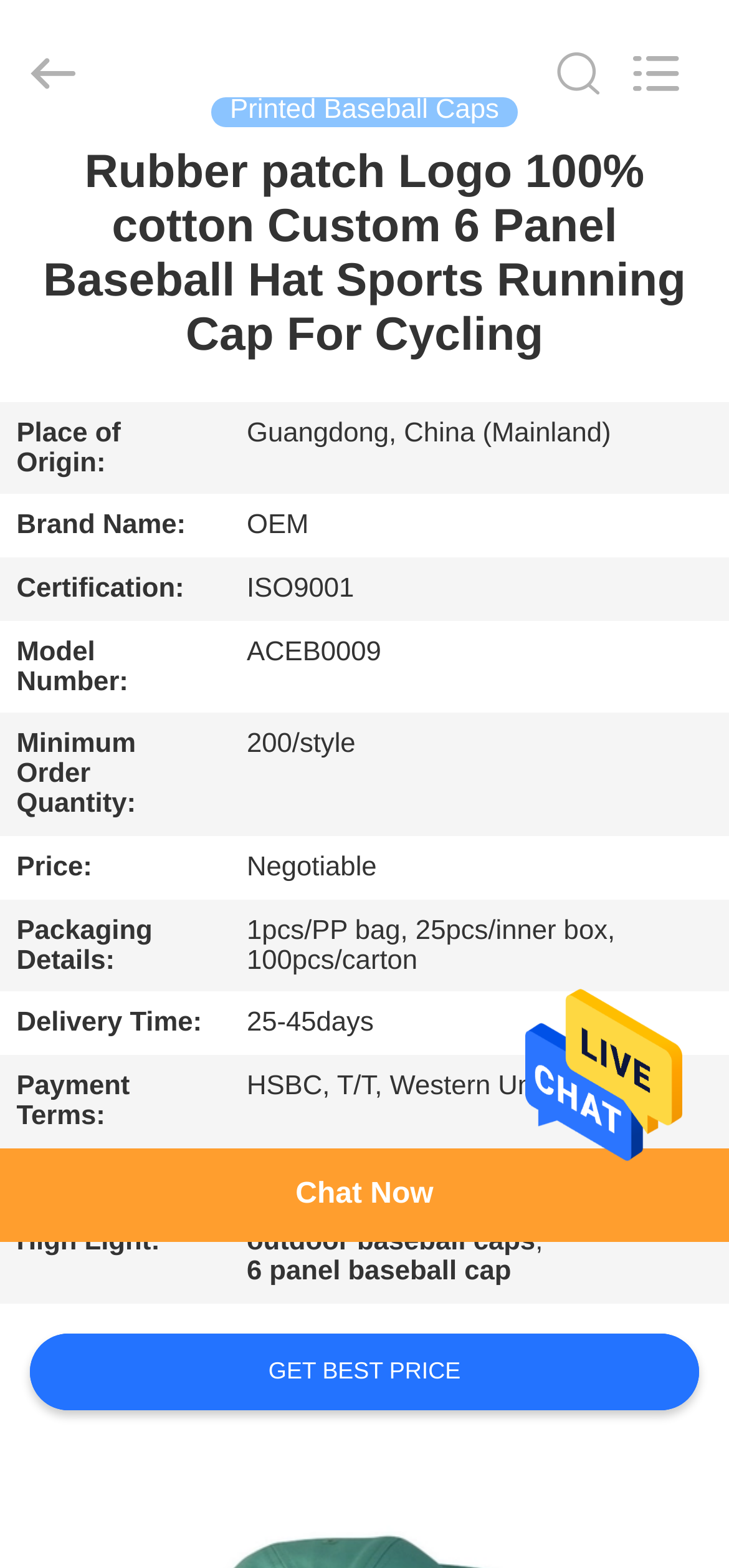Determine the bounding box coordinates for the area that needs to be clicked to fulfill this task: "Get the best price". The coordinates must be given as four float numbers between 0 and 1, i.e., [left, top, right, bottom].

[0.04, 0.85, 0.96, 0.9]